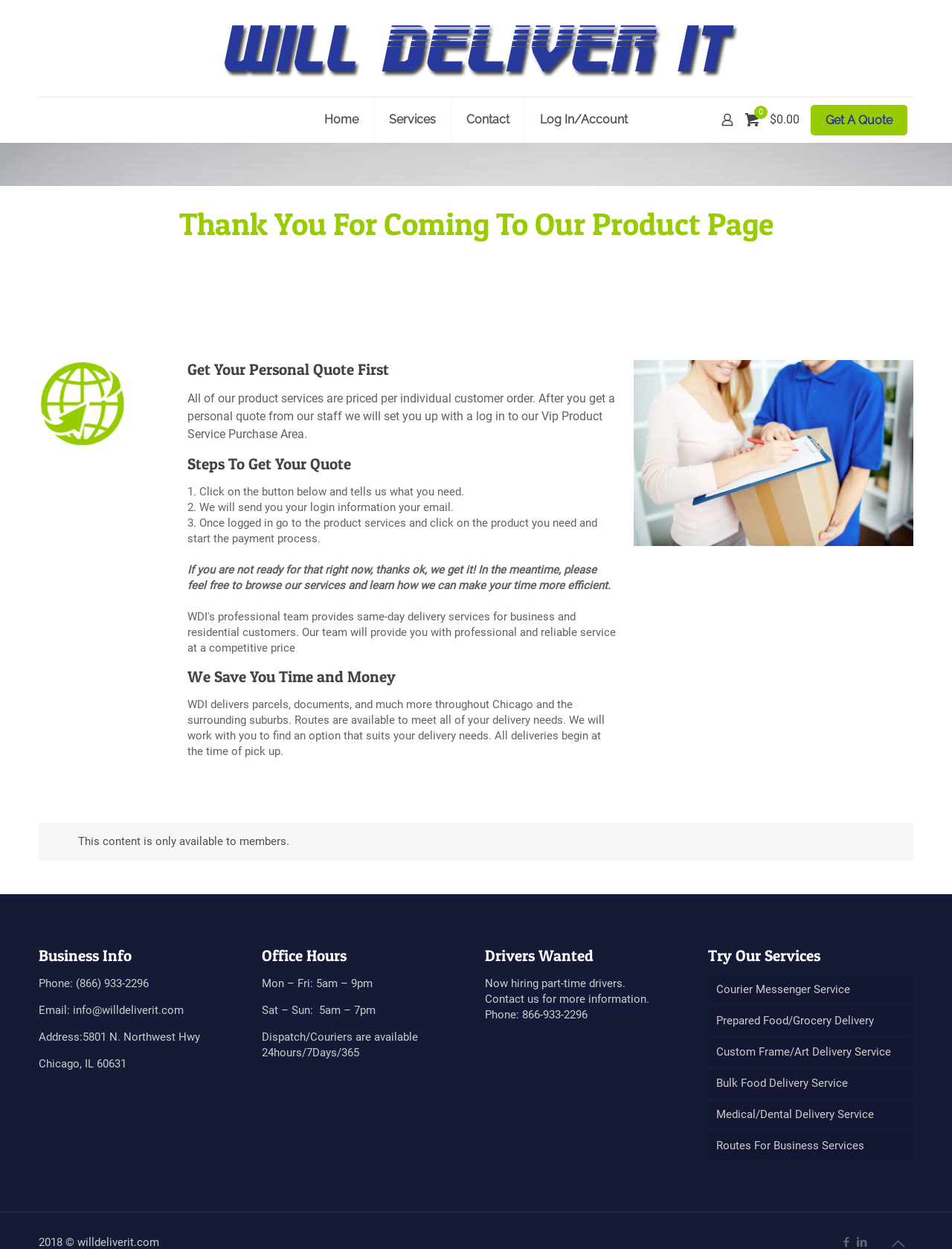Locate the bounding box coordinates of the area where you should click to accomplish the instruction: "Click on the 'Log In/Account' link".

[0.552, 0.078, 0.675, 0.114]